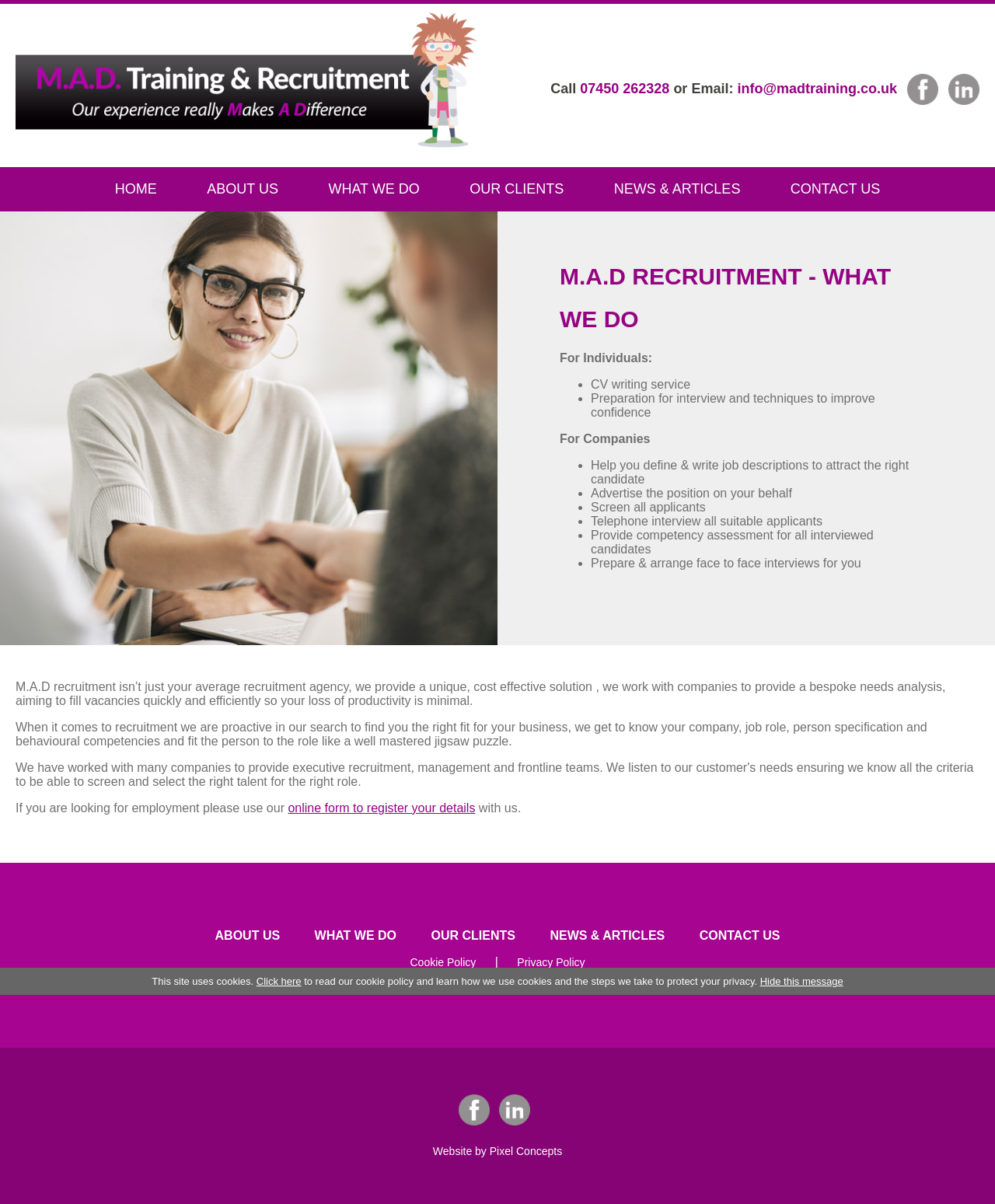Determine the bounding box coordinates for the area you should click to complete the following instruction: "Click on the 'HOME' link".

[0.104, 0.139, 0.169, 0.176]